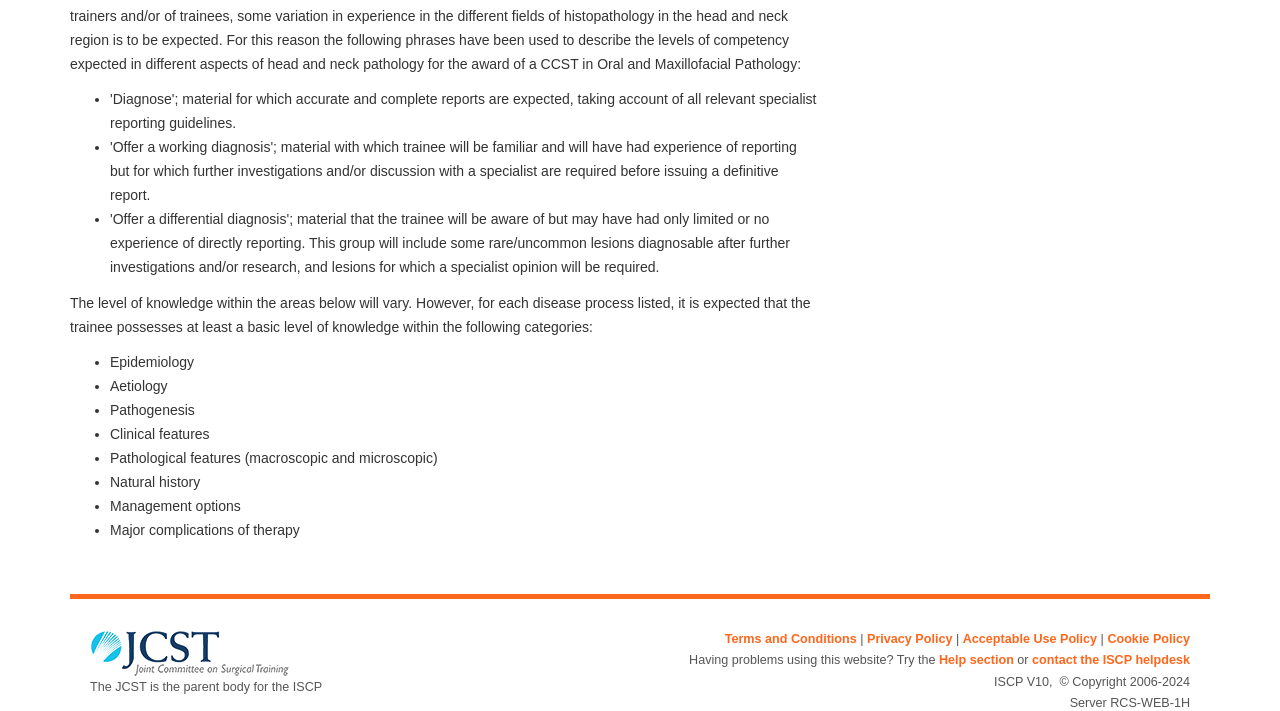Find the bounding box of the UI element described as follows: "Acceptable Use Policy".

[0.752, 0.888, 0.857, 0.908]